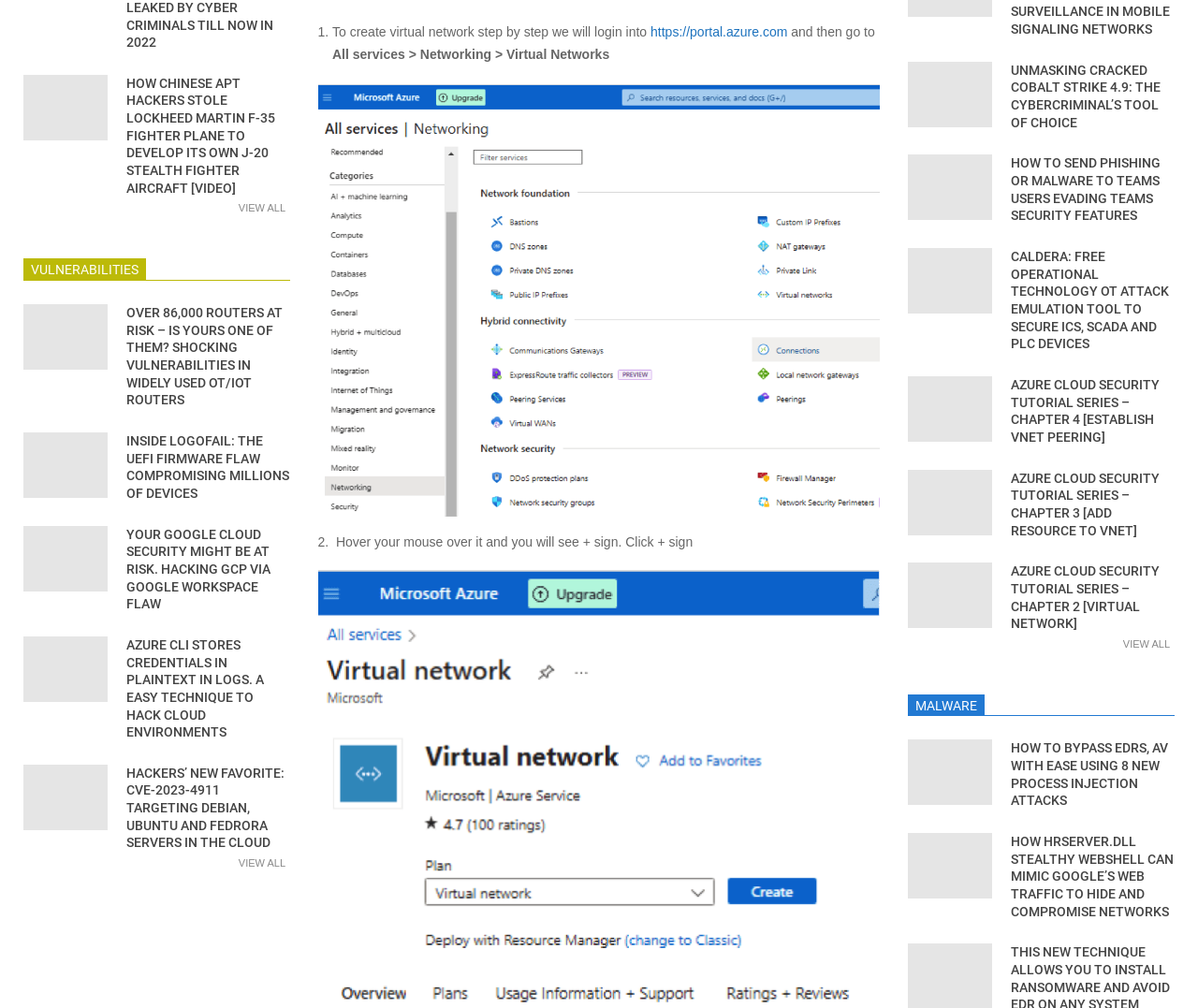Locate the UI element described by View All and provide its bounding box coordinates. Use the format (top-left x, top-left y, bottom-right x, bottom-right y) with all values as floating point numbers between 0 and 1.

[0.933, 0.63, 0.98, 0.647]